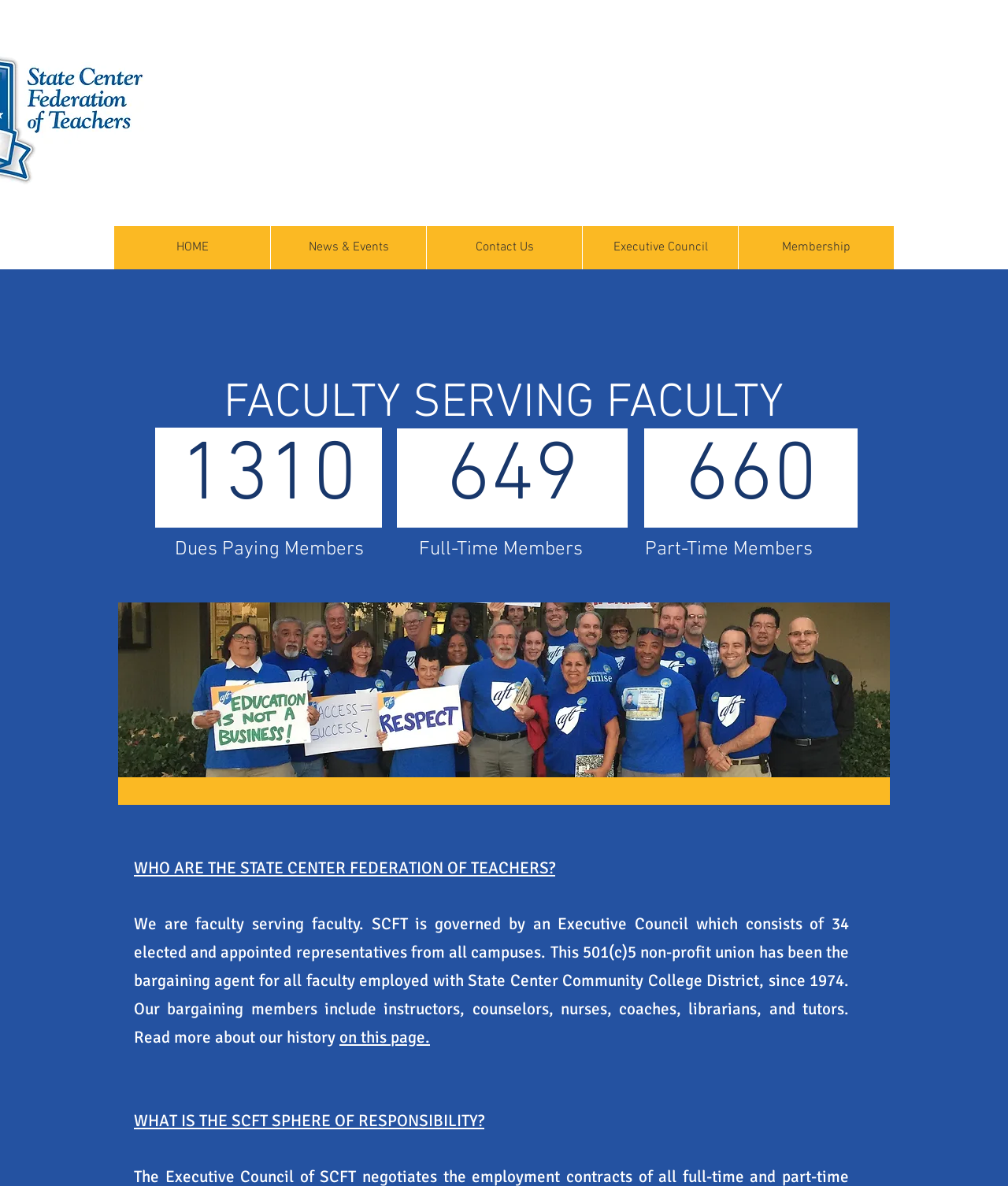Please respond to the question with a concise word or phrase:
What is the question being asked on this page?

What is the SCFT sphere of responsibility?